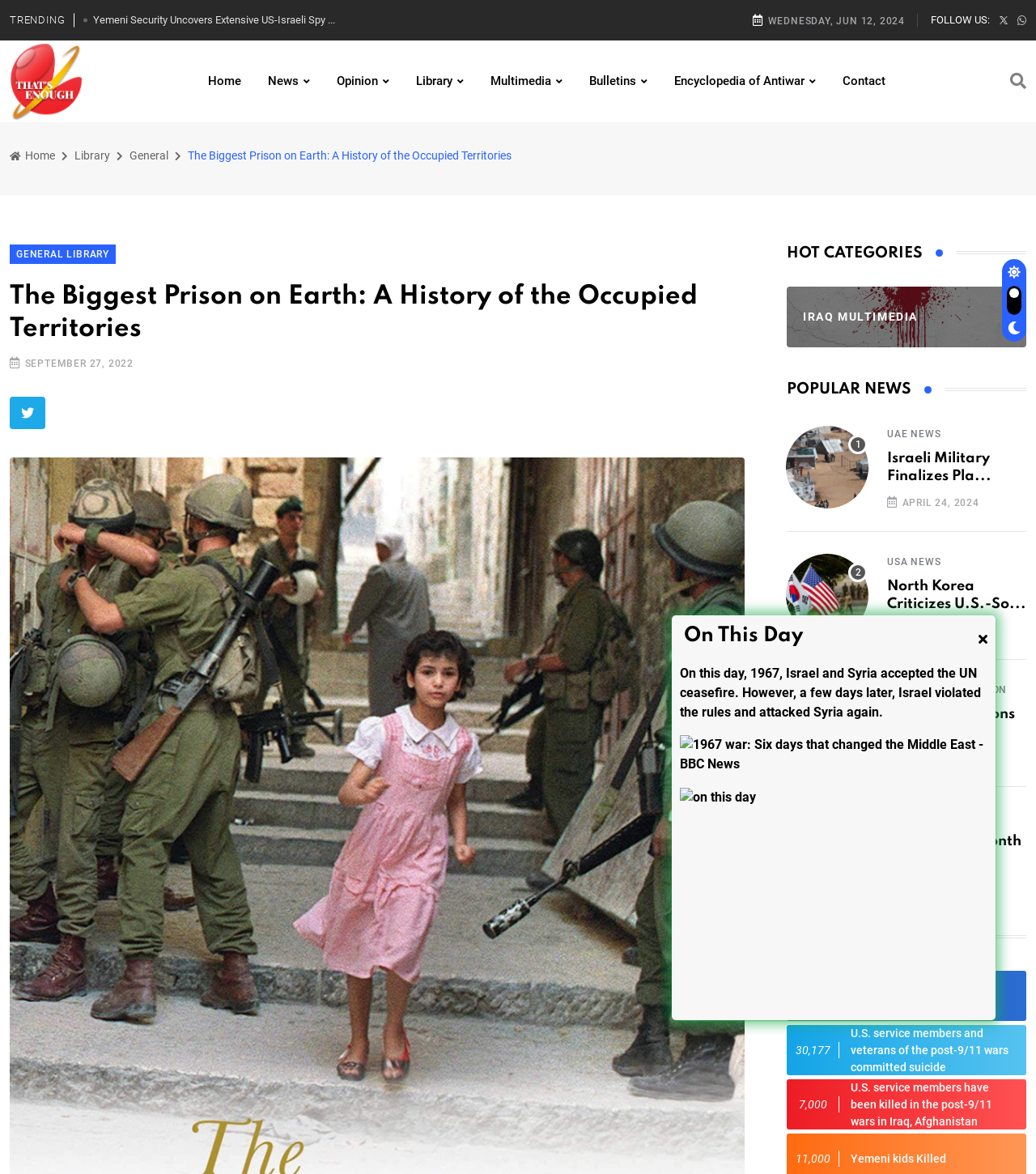Find the bounding box coordinates for the area you need to click to carry out the instruction: "Read the 'The Biggest Prison on Earth: A History of the Occupied Territories' article". The coordinates should be four float numbers between 0 and 1, indicated as [left, top, right, bottom].

[0.181, 0.127, 0.494, 0.138]